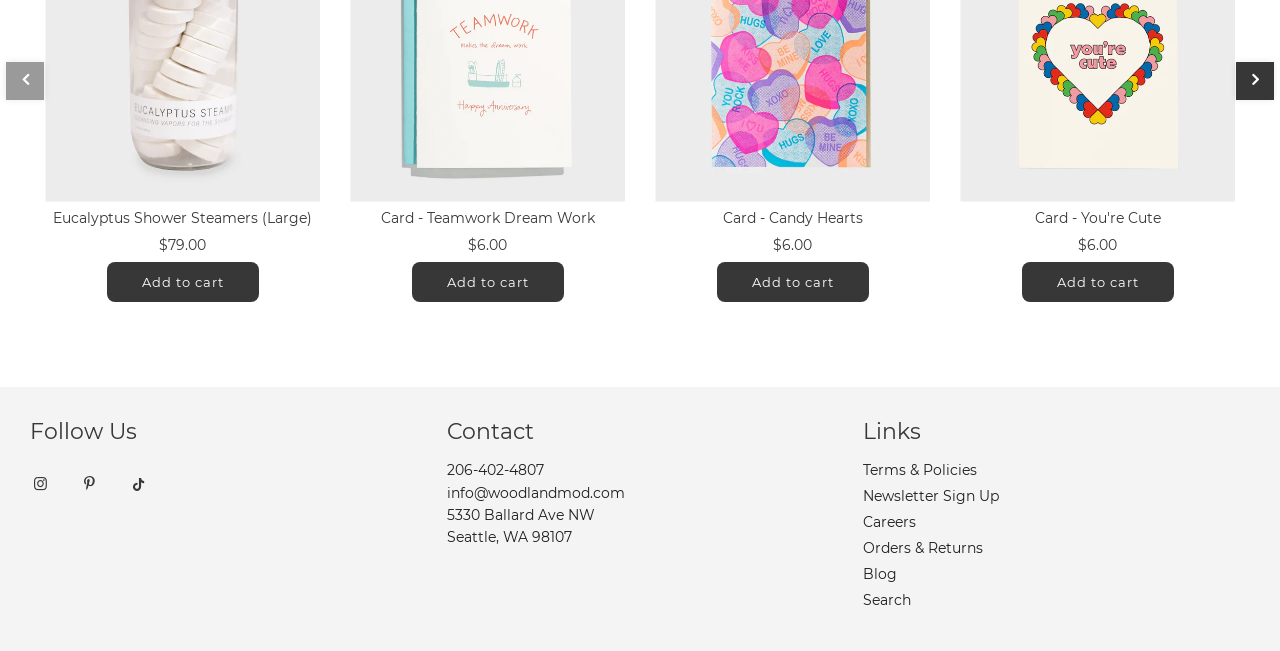From the element description: "Orders & Returns", extract the bounding box coordinates of the UI element. The coordinates should be expressed as four float numbers between 0 and 1, in the order [left, top, right, bottom].

[0.674, 0.828, 0.768, 0.855]